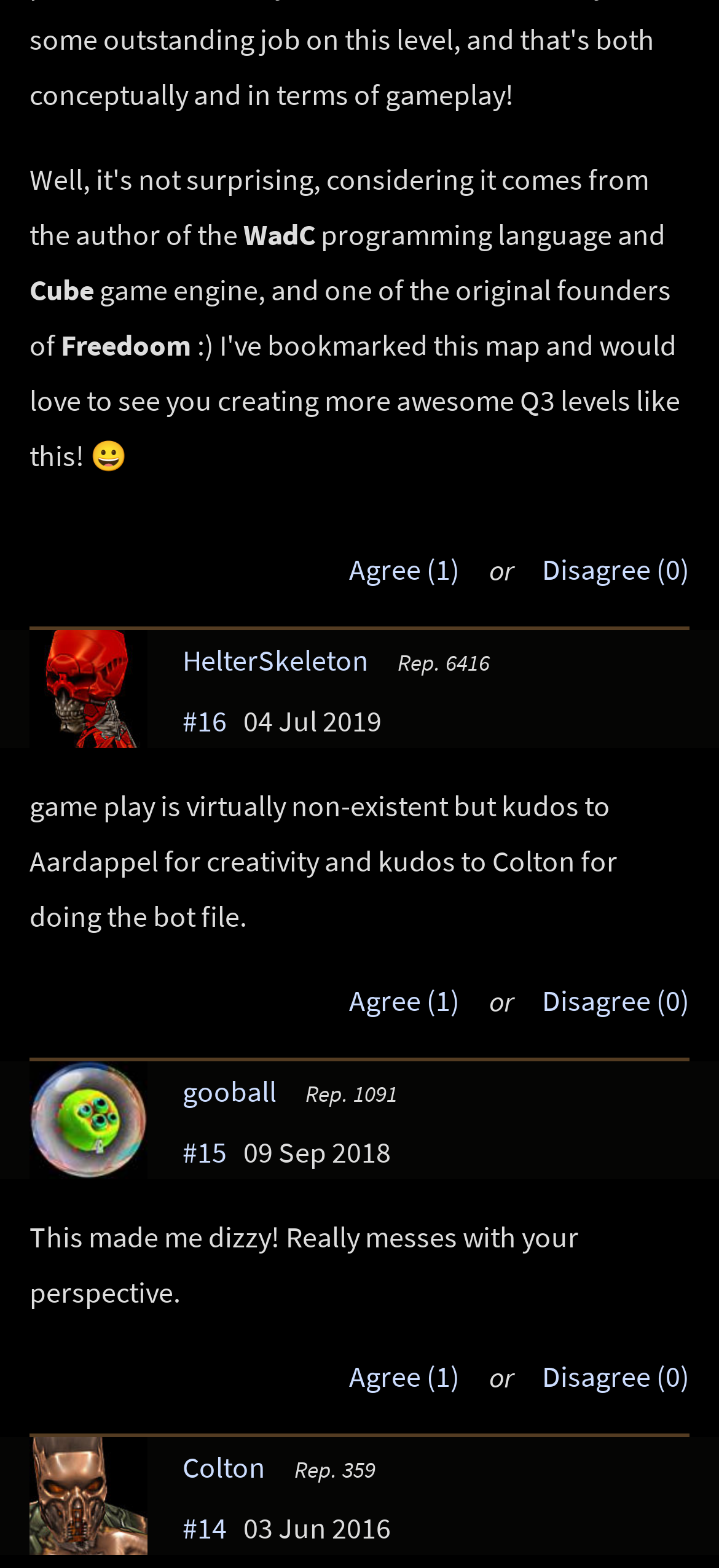Locate the bounding box of the UI element based on this description: "HelterSkeleton". Provide four float numbers between 0 and 1 as [left, top, right, bottom].

[0.254, 0.409, 0.513, 0.432]